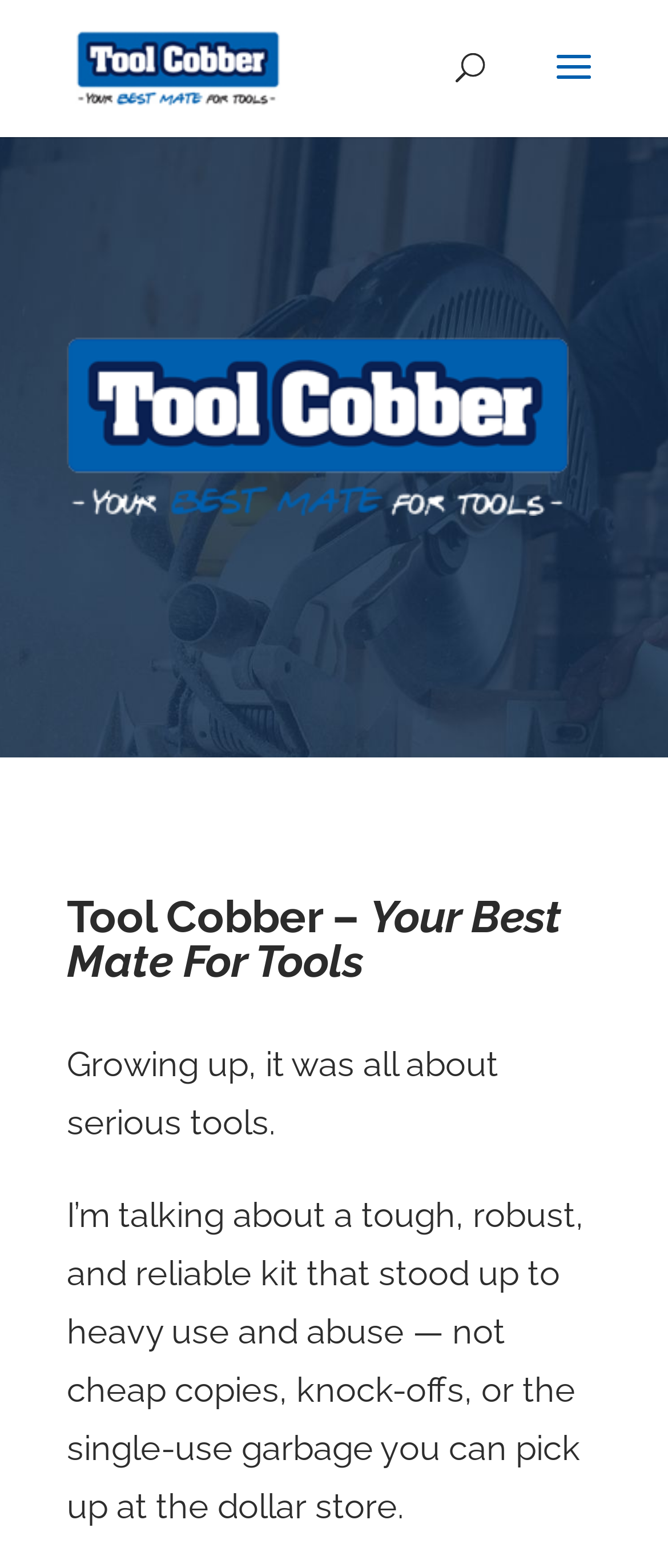Please answer the following query using a single word or phrase: 
What is the tone of the introductory text?

Informal